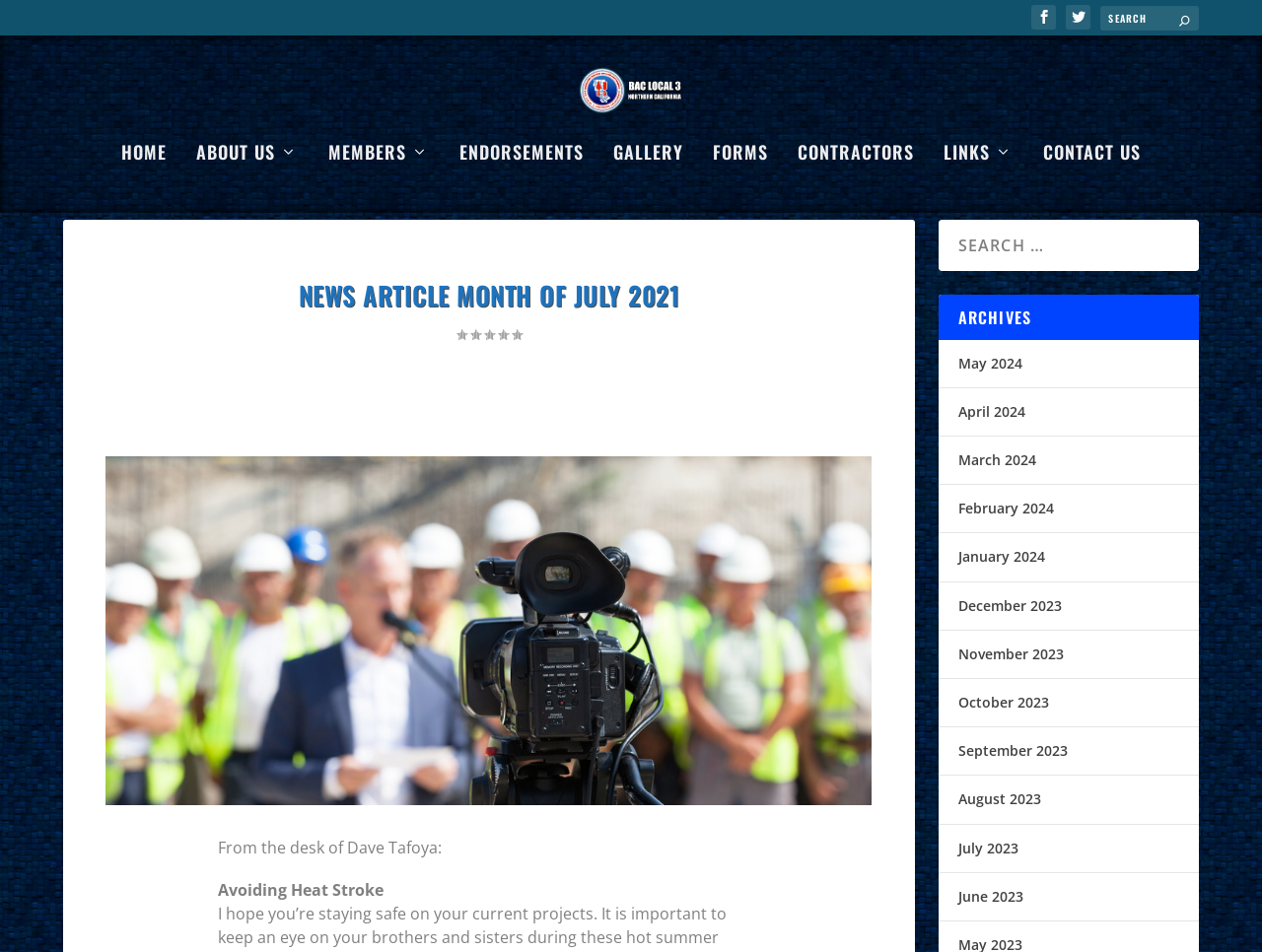Could you specify the bounding box coordinates for the clickable section to complete the following instruction: "Navigate to the 'Maintenance' section"?

None